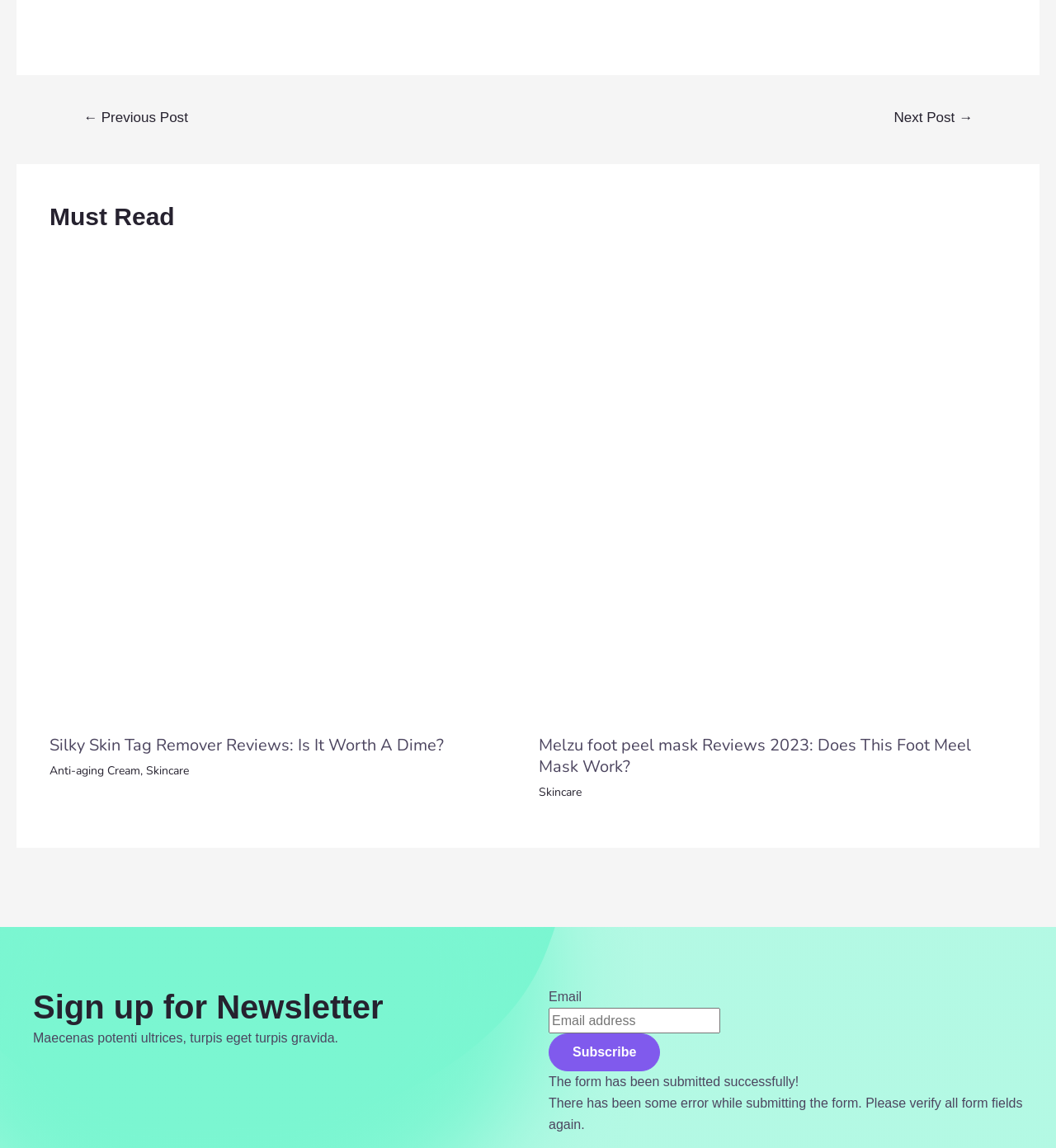What is the purpose of the form in the footer?
Please provide a full and detailed response to the question.

I found a form element in the footer section of the webpage, which contains a textbox for email address, a button to subscribe, and some static text. The purpose of this form is likely to allow users to subscribe to a newsletter, as indicated by the heading 'Sign up for Newsletter' above the form.